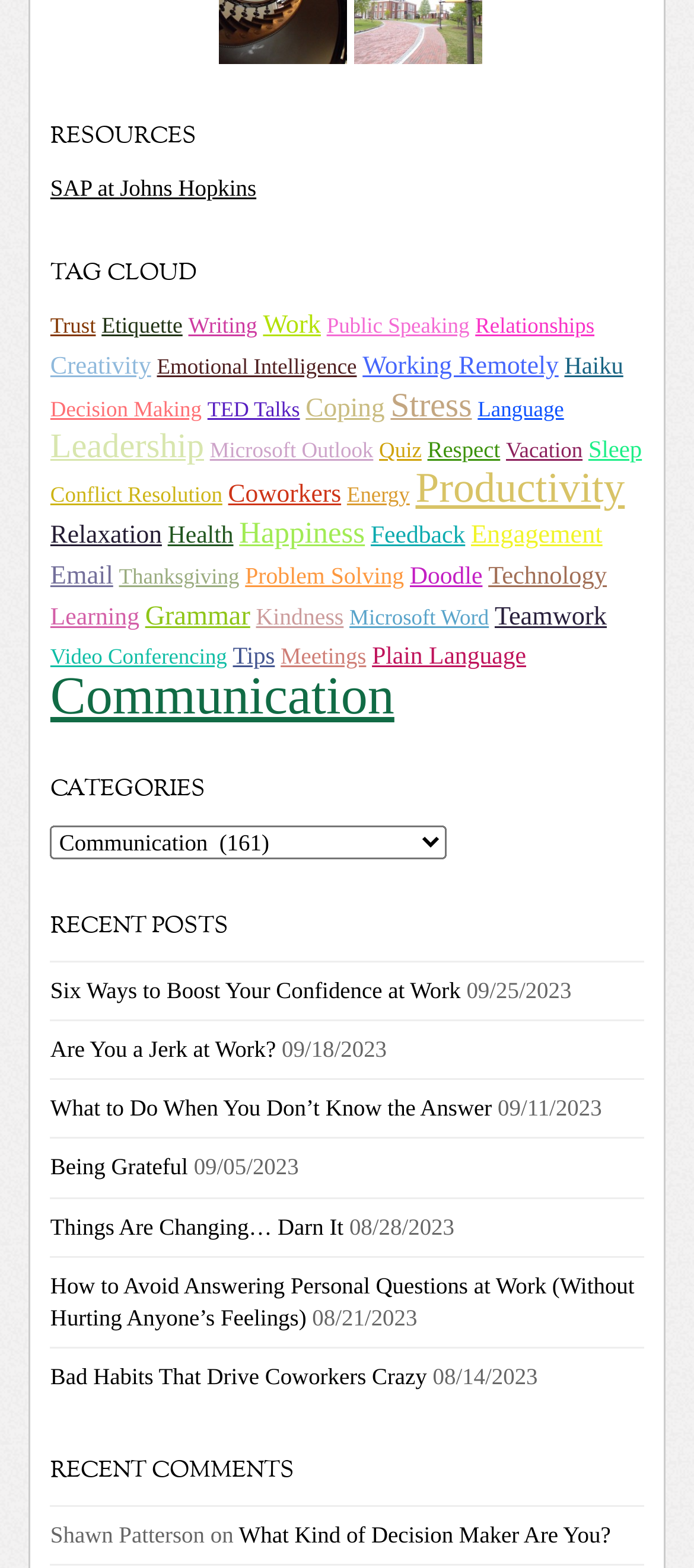Find the bounding box coordinates of the clickable element required to execute the following instruction: "Select an option from the 'Categories' combobox". Provide the coordinates as four float numbers between 0 and 1, i.e., [left, top, right, bottom].

[0.073, 0.526, 0.644, 0.548]